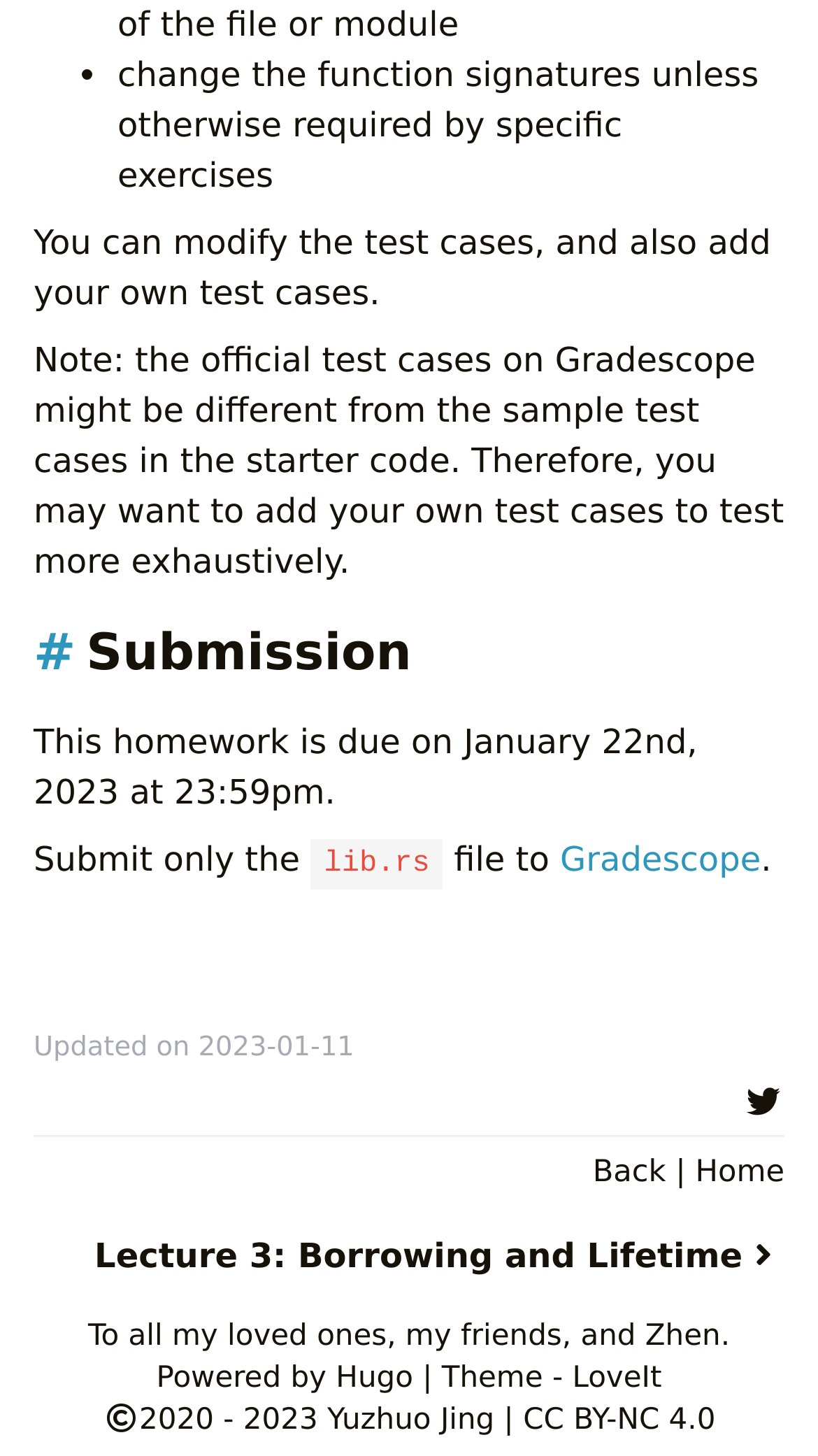Find the bounding box coordinates of the clickable region needed to perform the following instruction: "Click the 'Home' link". The coordinates should be provided as four float numbers between 0 and 1, i.e., [left, top, right, bottom].

[0.85, 0.794, 0.959, 0.817]